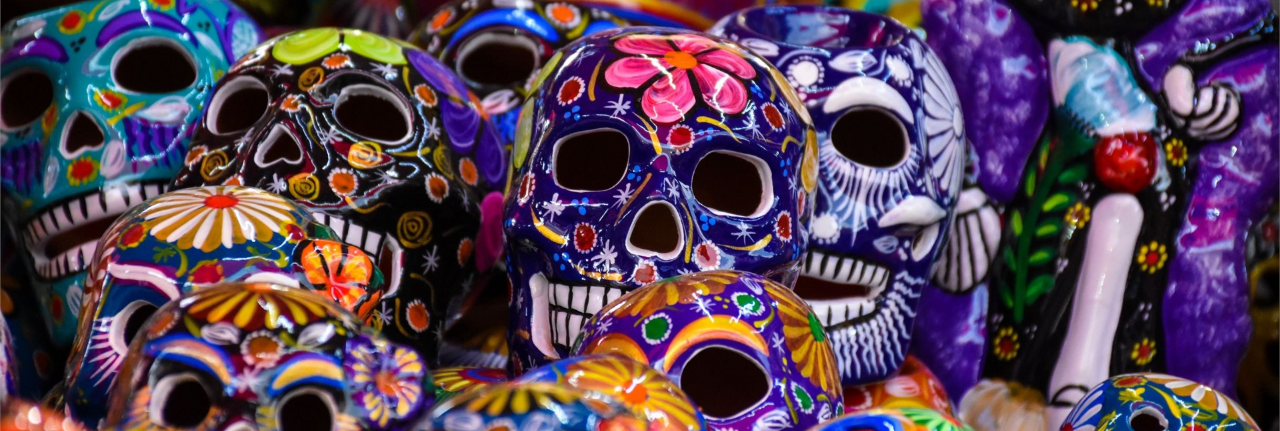Explain in detail what you see in the image.

The image showcases a vibrant collection of intricately decorated sugar skulls, also known as "calaveras," which are a traditional symbol of the Day of the Dead, or Dia de Muertos, in Mexican culture. These colorful skulls, adorned with colorful floral patterns and elaborate designs, reflect the festive spirit and cultural significance of the holiday celebrated in Mexico. The artwork captures the essence of honoring loved ones who have passed away, as these decorative pieces are often used to decorate altars and gravesites during the celebrations. The rich hues and detailed artistry demonstrate the symbolic connection to life, death, and remembrance that characterizes the Day of the Dead festivities.